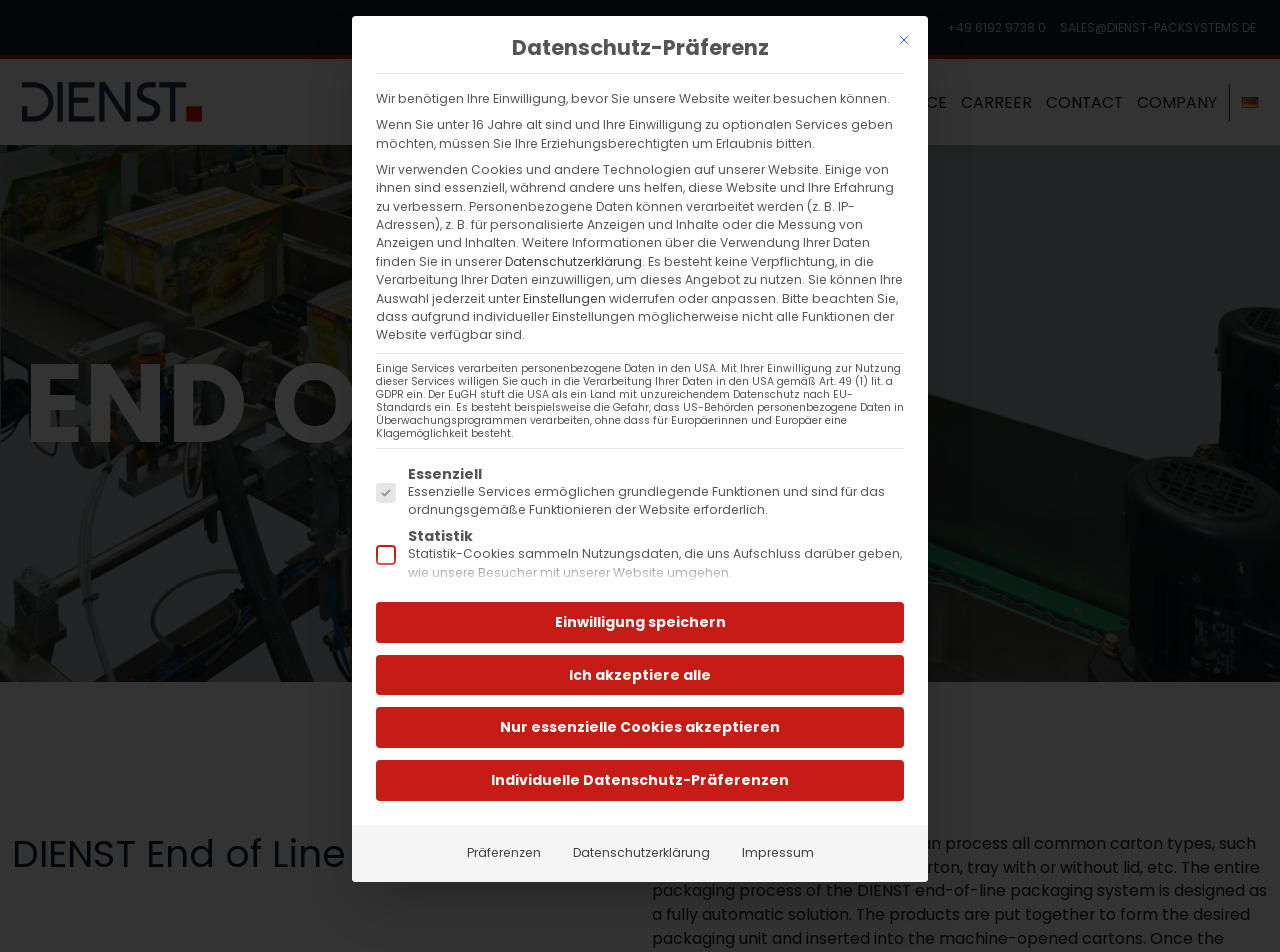Given the element description: "+49 6192 9738 0", predict the bounding box coordinates of the UI element it refers to, using four float numbers between 0 and 1, i.e., [left, top, right, bottom].

[0.74, 0.019, 0.817, 0.039]